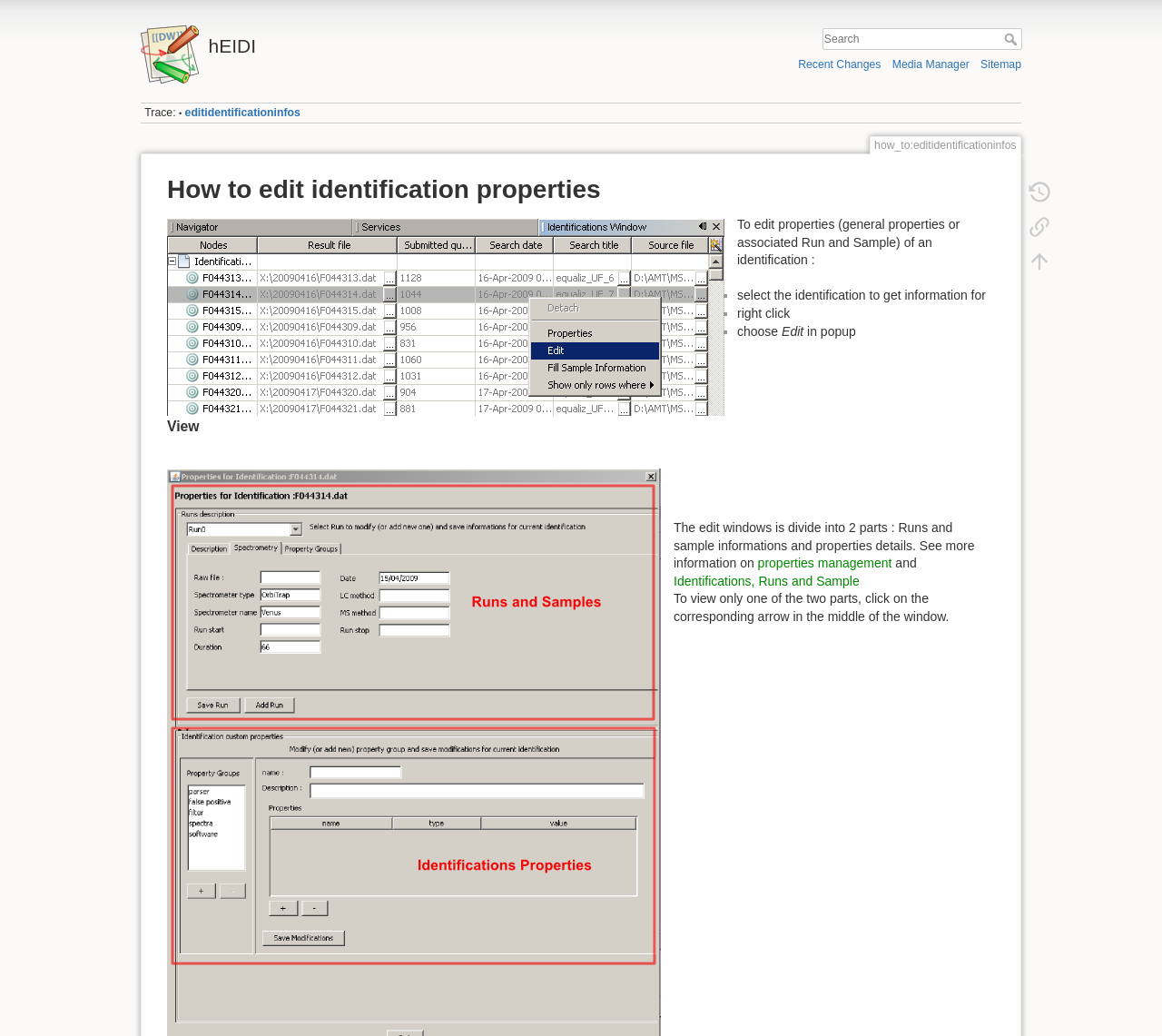Please determine the bounding box coordinates of the element's region to click for the following instruction: "go to recent changes".

[0.687, 0.057, 0.758, 0.069]